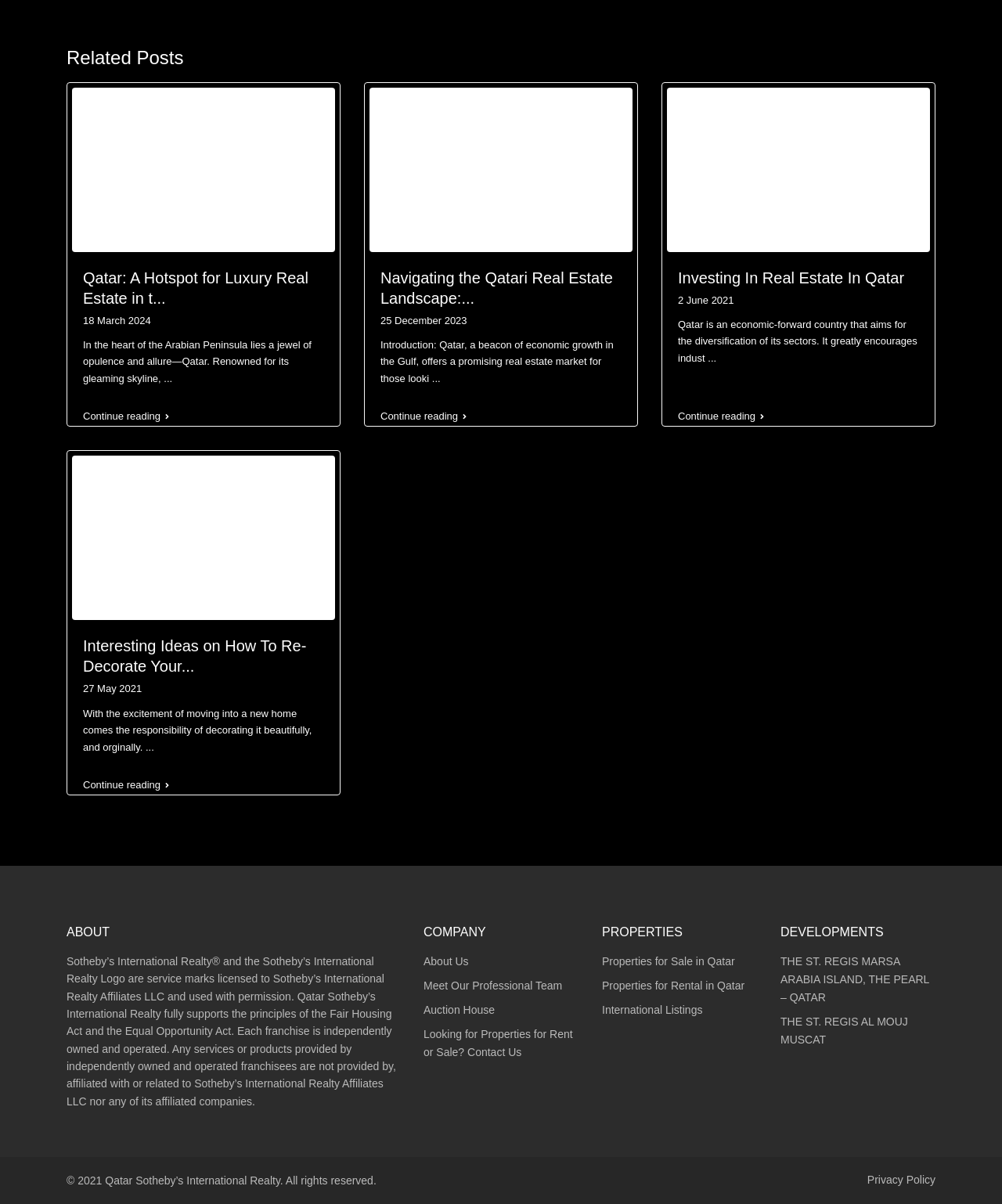Please identify the bounding box coordinates of the clickable region that I should interact with to perform the following instruction: "Learn about Navigating the Qatari Real Estate Landscape". The coordinates should be expressed as four float numbers between 0 and 1, i.e., [left, top, right, bottom].

[0.364, 0.222, 0.636, 0.256]